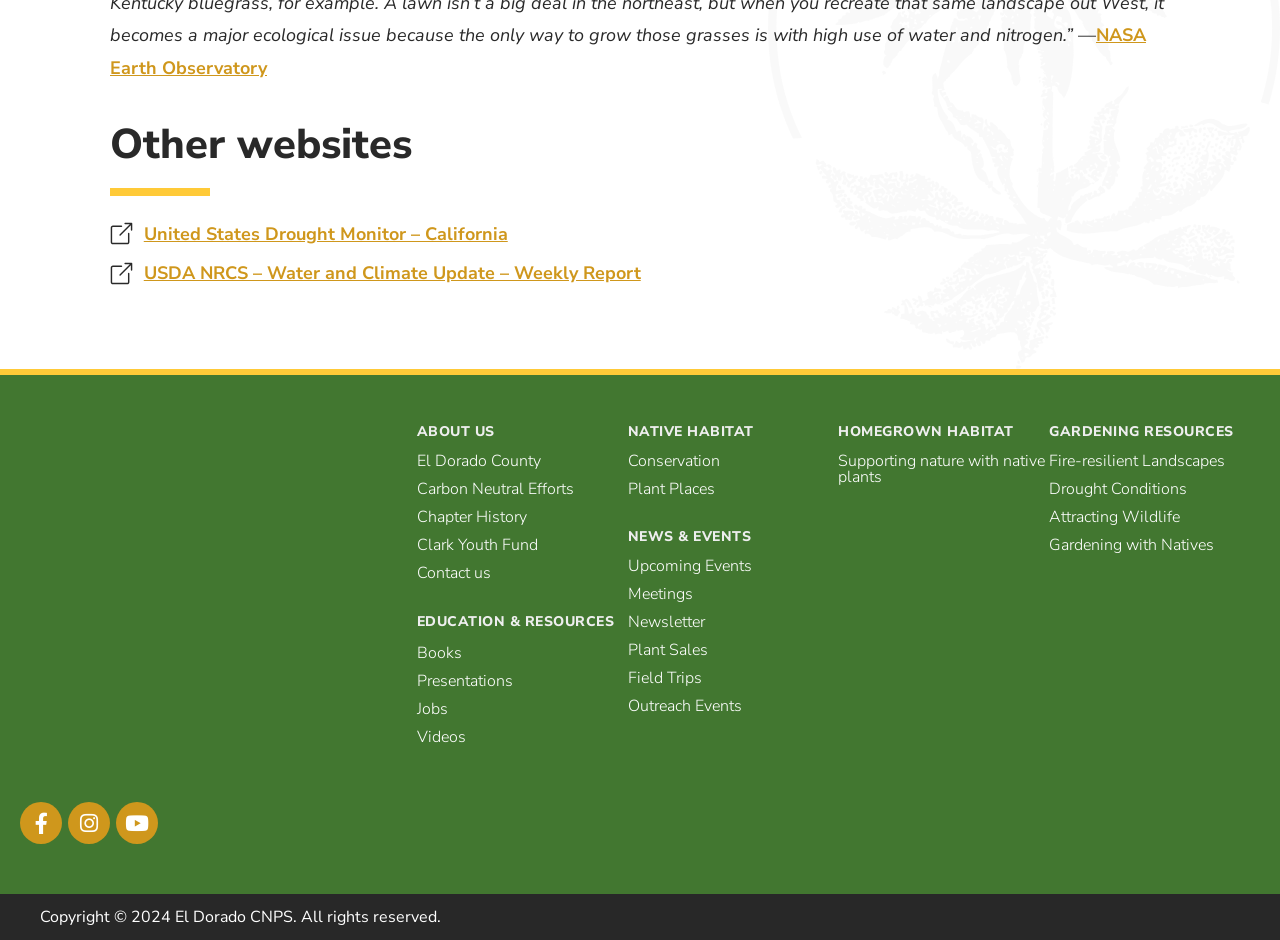Based on the image, please elaborate on the answer to the following question:
What is the topic of the 'GARDENING RESOURCES' section?

I found the answer by looking at the links under the 'GARDENING RESOURCES' heading, which includes 'Gardening with Natives', 'Fire-resilient Landscapes', and 'Drought Conditions'. This suggests that the topic of this section is related to gardening with native plants and related resources.